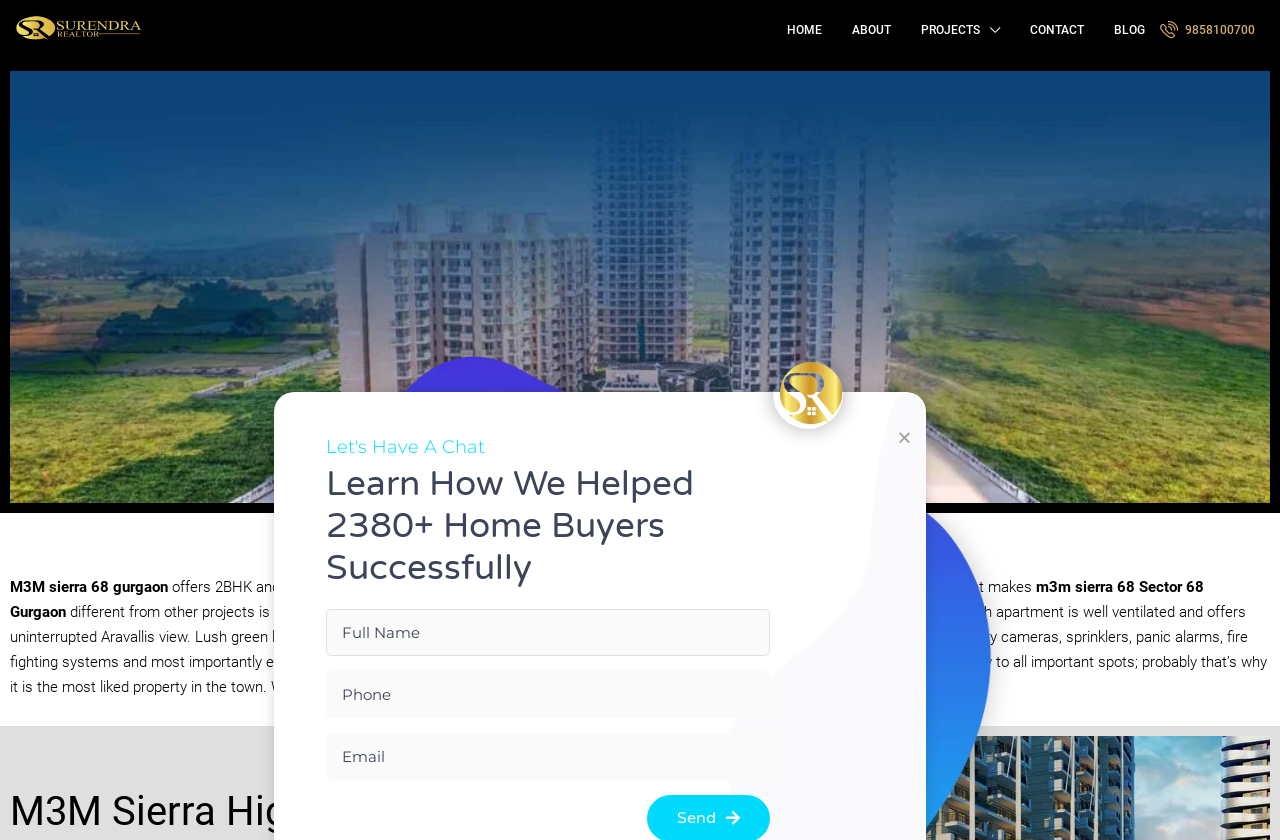What is the benefit of M3M Sierra 68's location?
Using the visual information, reply with a single word or short phrase.

Great connectivity